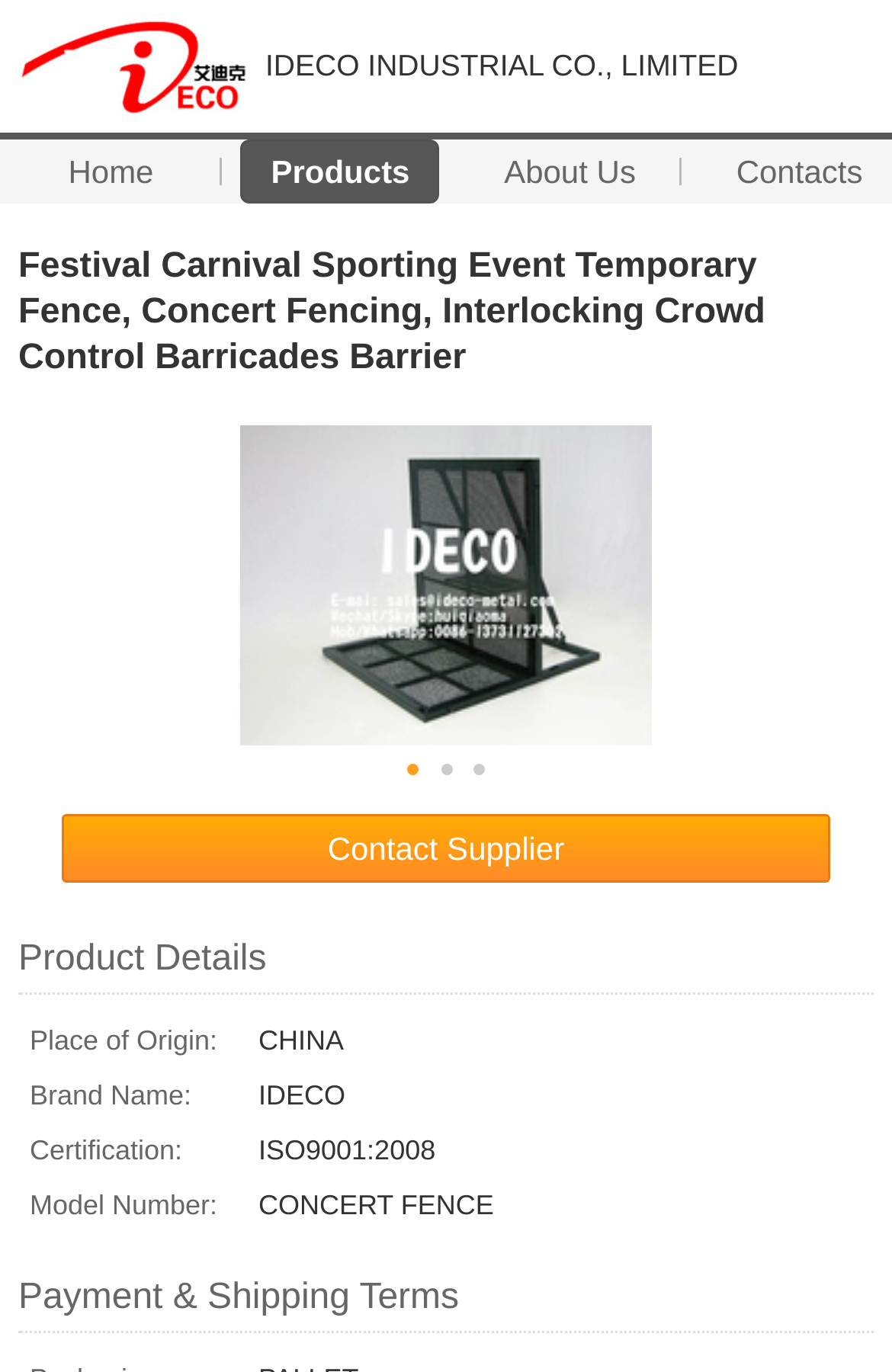What is the brand name of the product?
Refer to the image and provide a concise answer in one word or phrase.

IDECO